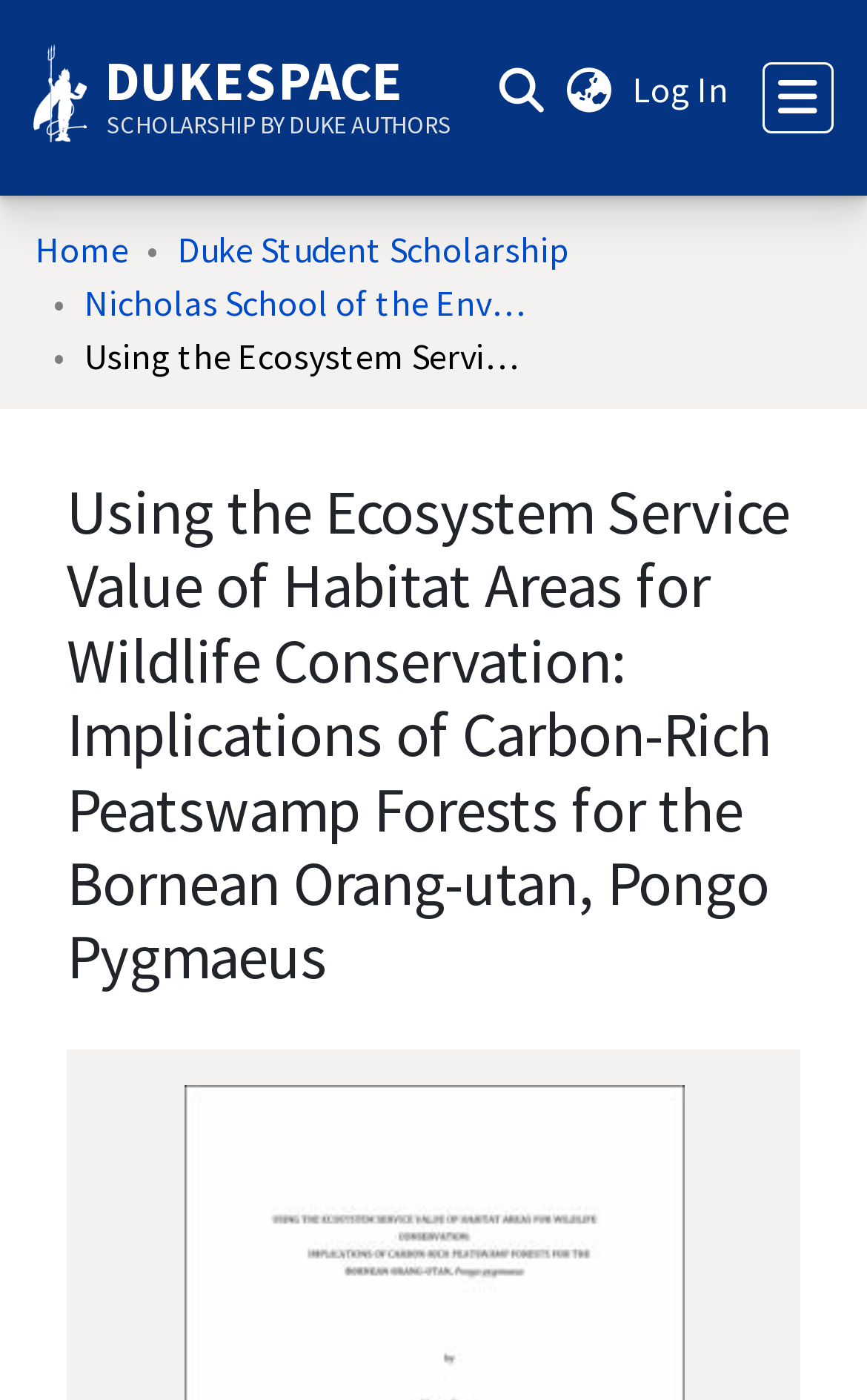Please study the image and answer the question comprehensively:
What is the current page about?

I deduced the topic of the current page by looking at the heading with the text 'Using the Ecosystem Service Value of Habitat Areas for Wildlife Conservation: Implications of Carbon-Rich Peatswamp Forests for the Bornean Orang-utan, Pongo Pygmaeus', which suggests that the page is about the conservation of the Bornean orang-utan.